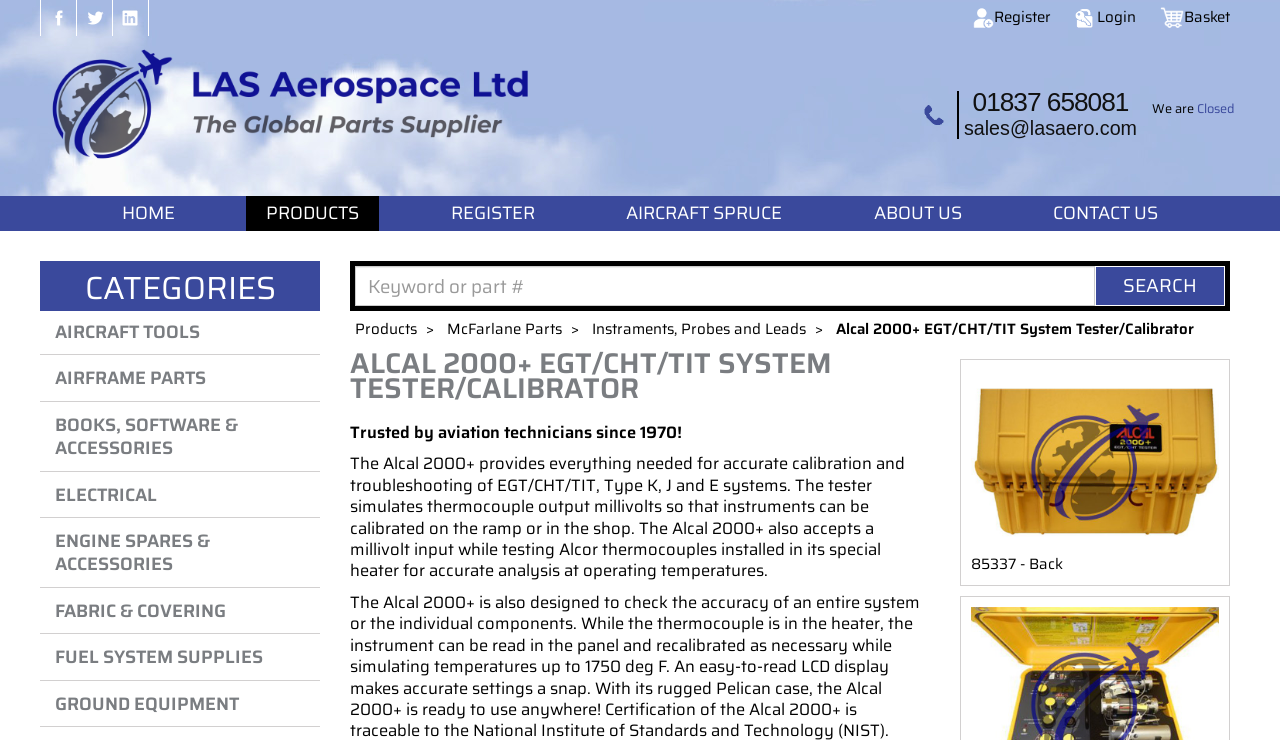Please identify and generate the text content of the webpage's main heading.

ALCAL 2000+ EGT/CHT/TIT SYSTEM TESTER/CALIBRATOR